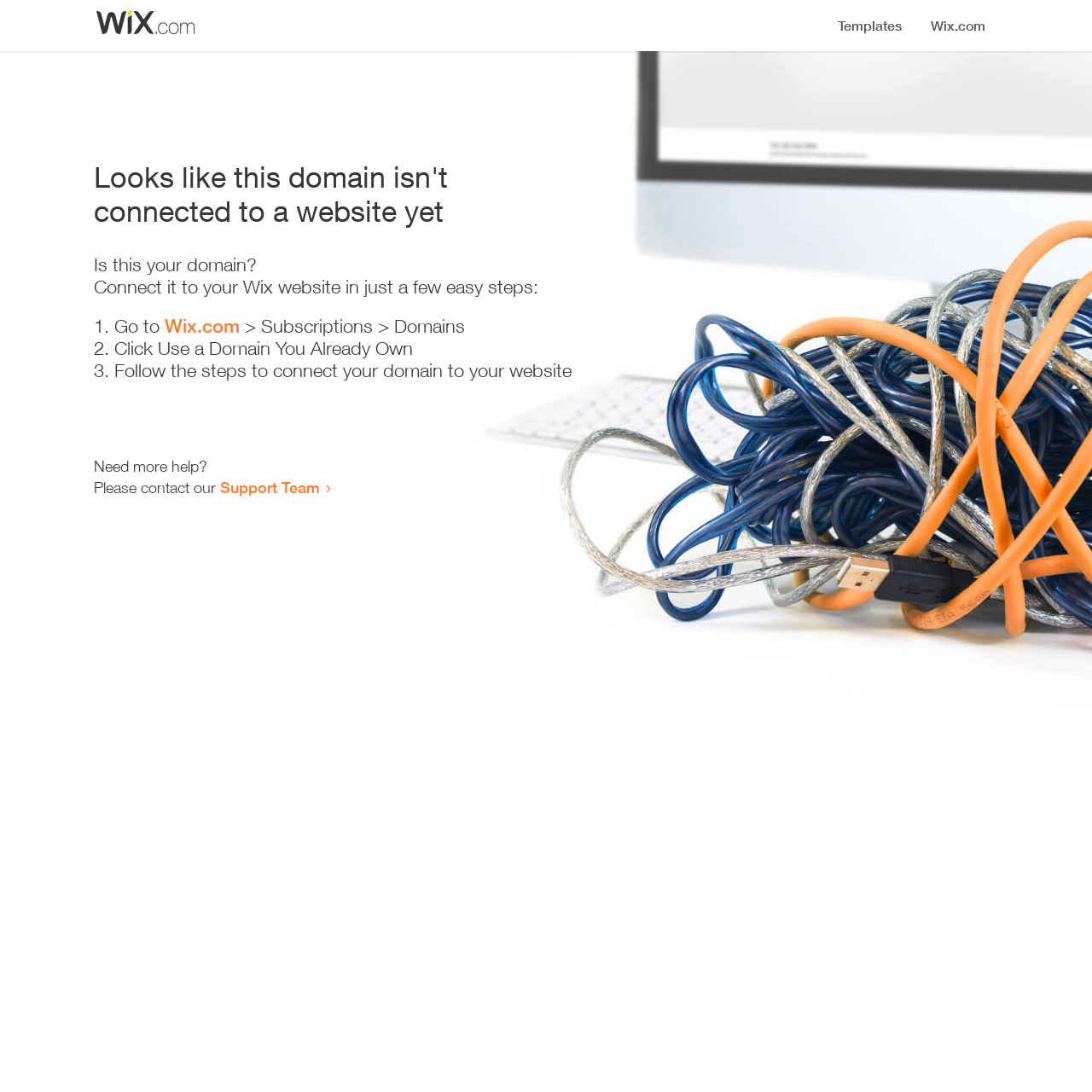Extract the main title from the webpage and generate its text.

Looks like this domain isn't
connected to a website yet